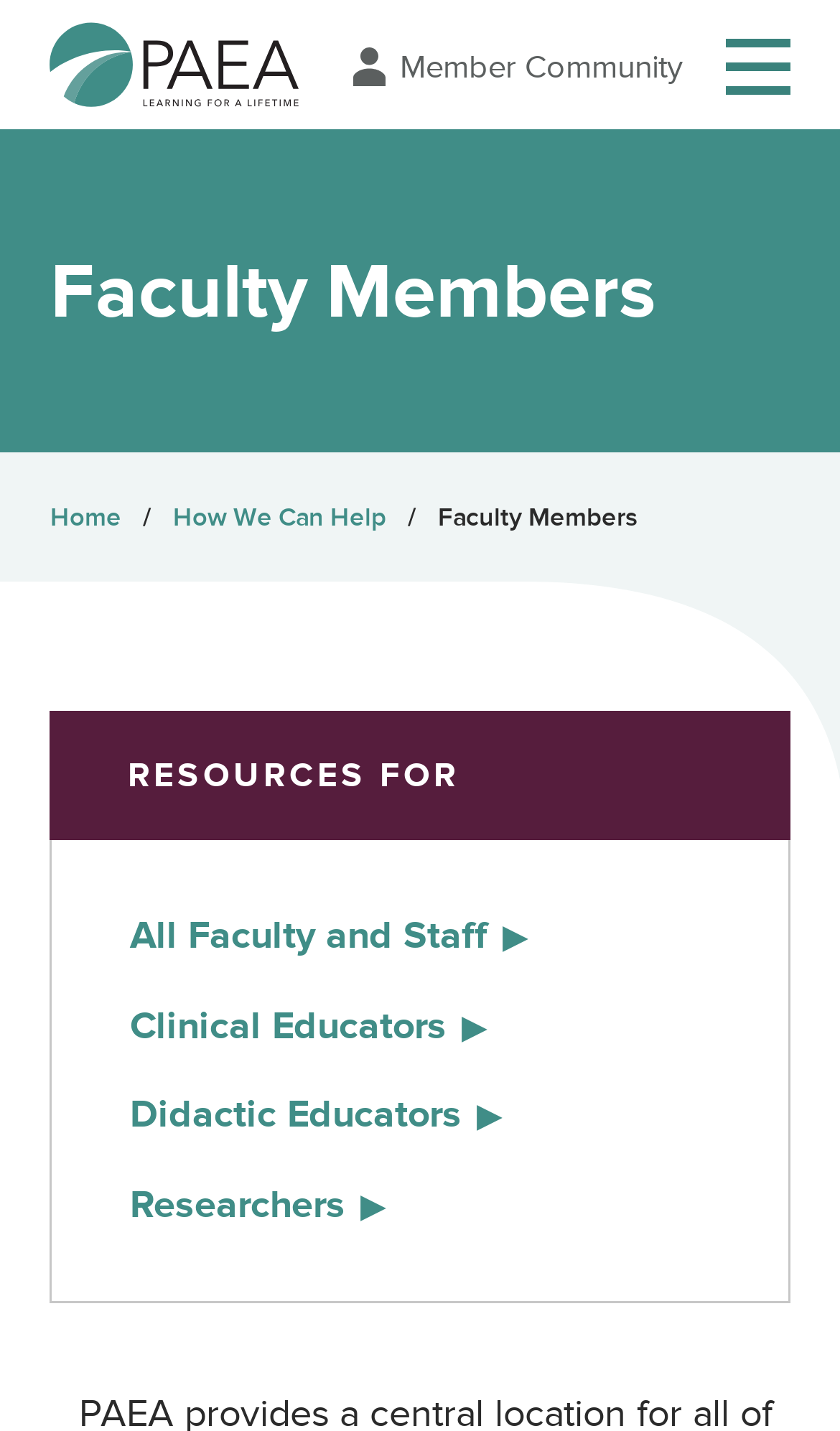Find the bounding box coordinates of the element's region that should be clicked in order to follow the given instruction: "Go to Member Community". The coordinates should consist of four float numbers between 0 and 1, i.e., [left, top, right, bottom].

[0.419, 0.03, 0.812, 0.064]